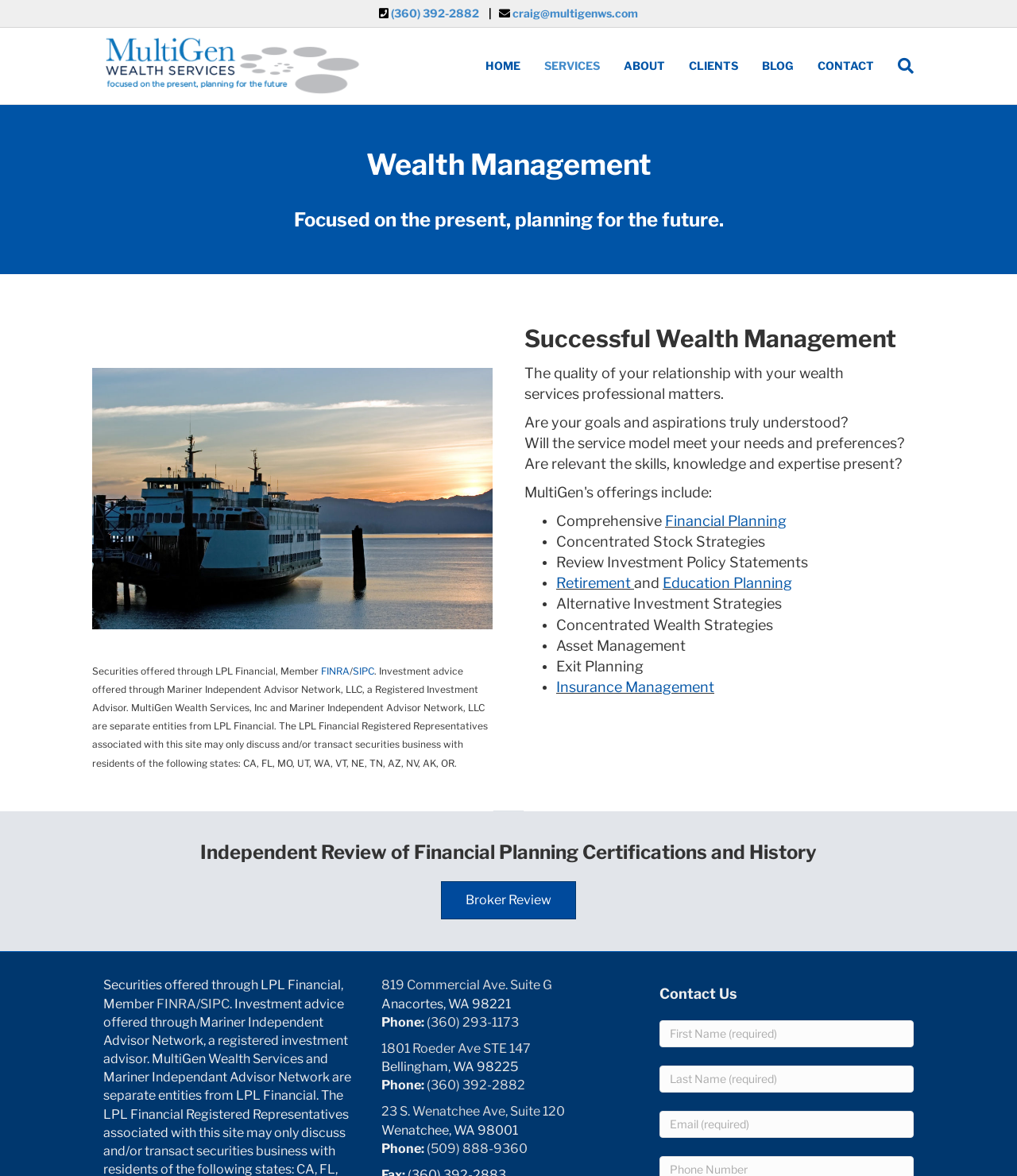Describe all the visual and textual components of the webpage comprehensively.

This webpage is about Wealth Management services, specifically MultiGen Wealth Services. At the top, there is a header section with a logo, navigation menu, and contact information. The logo is an image with the text "MultiGen Wealth Services" next to it. The navigation menu has links to various pages, including "HOME", "SERVICES", "ABOUT", "CLIENTS", "BLOG", and "CONTACT". There is also a search bar at the top right corner.

Below the header section, there is a main content area with several sections. The first section has a heading "Wealth Management" and a subheading "Focused on the present, planning for the future." There is also an image of a boat at sunset.

The next section discusses the importance of a good relationship between an individual or family and their professional advisor. It asks questions such as "Are your goals and aspirations truly understood?" and "Will the service model meet your needs and preferences?" This section also lists several services offered, including comprehensive financial planning, concentrated stock strategies, review of investment policy statements, retirement planning, education planning, alternative investment strategies, concentrated wealth strategies, asset management, and exit planning.

Further down, there is a section about independent review of financial planning certifications and history, with a link to learn more. There are also links to broker reviews and other resources.

At the bottom of the page, there is a footer section with contact information, including addresses, phone numbers, and email addresses for three different locations: Anacortes, Bellingham, and Wenatchee. There is also a contact form with fields for first name, last name, and email address.

Throughout the page, there are several images, including the logo, the boat at sunset, and a separator image at the bottom of the page. The overall layout is clean and easy to navigate, with clear headings and concise text.